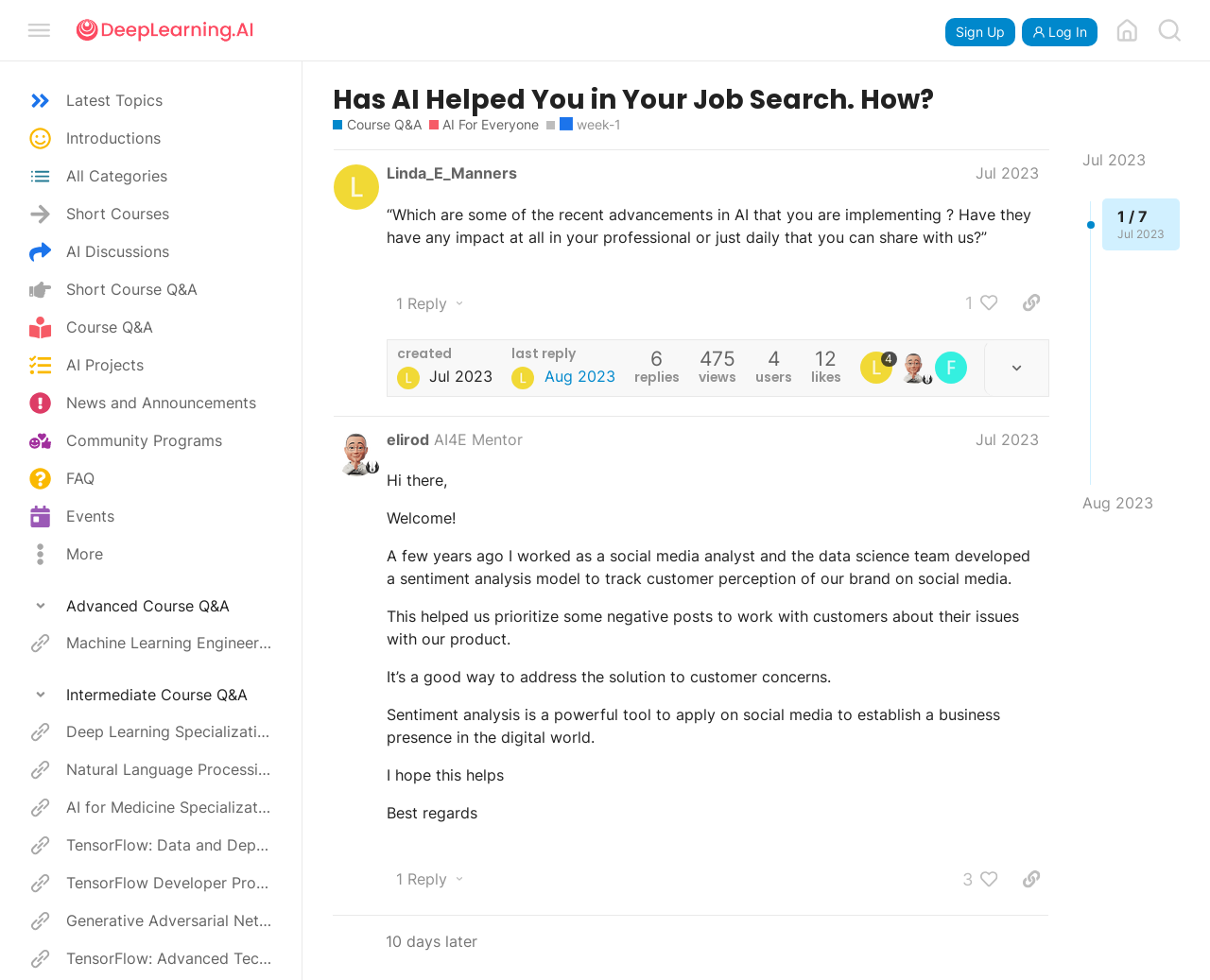Please specify the bounding box coordinates for the clickable region that will help you carry out the instruction: "Search for topics".

[0.949, 0.009, 0.984, 0.053]